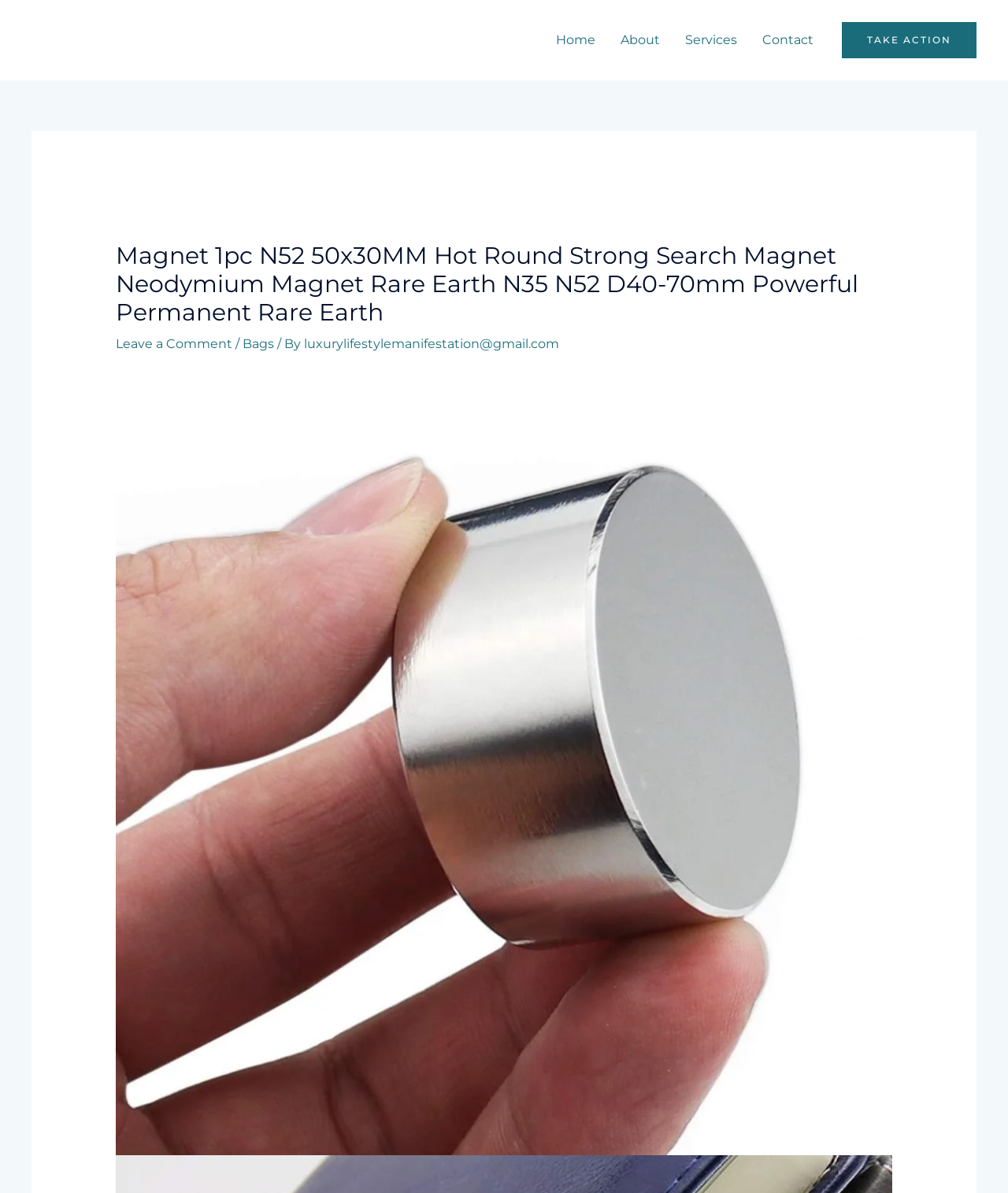Determine the bounding box coordinates of the element that should be clicked to execute the following command: "Click the eCom logo".

None